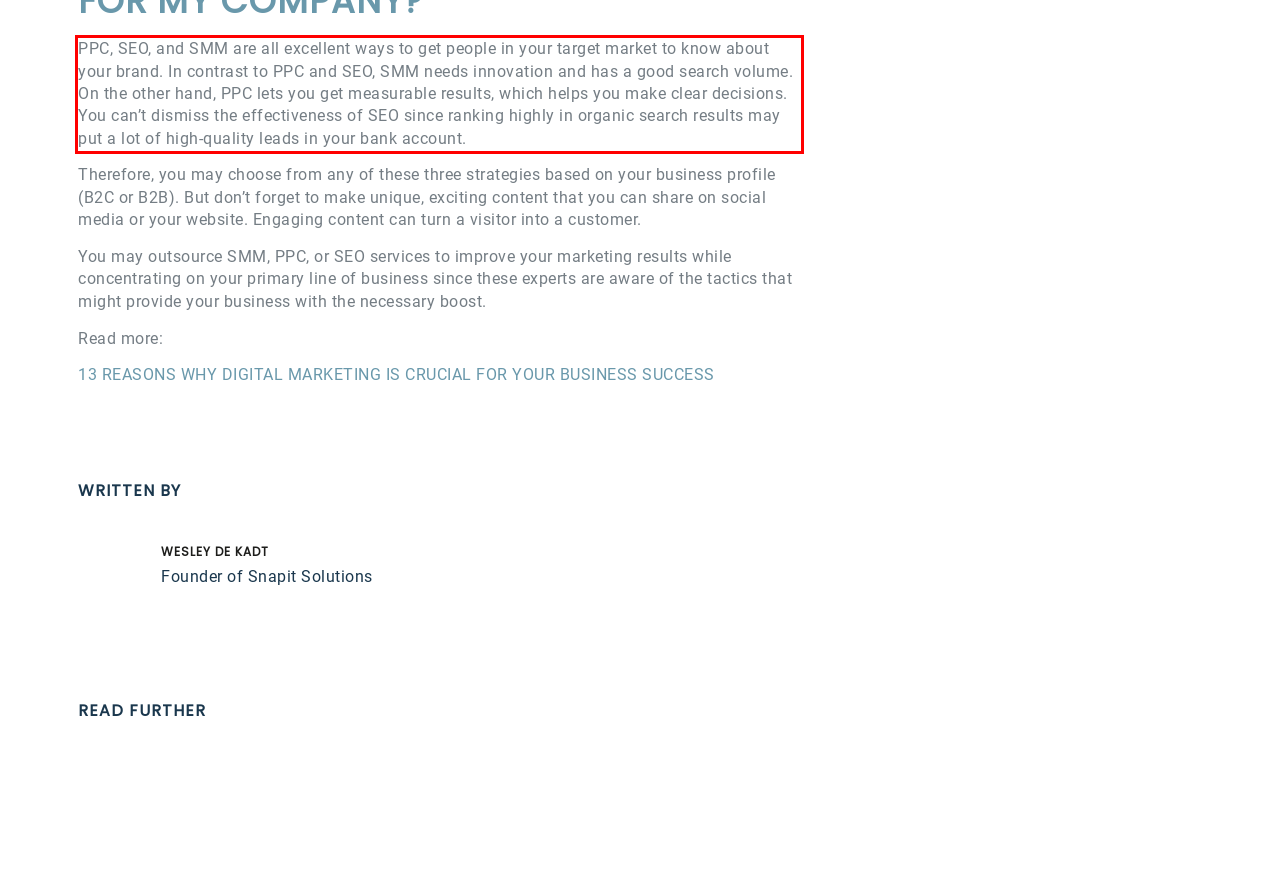Please analyze the provided webpage screenshot and perform OCR to extract the text content from the red rectangle bounding box.

PPC, SEO, and SMM are all excellent ways to get people in your target market to know about your brand. In contrast to PPC and SEO, SMM needs innovation and has a good search volume. On the other hand, PPC lets you get measurable results, which helps you make clear decisions. You can’t dismiss the effectiveness of SEO since ranking highly in organic search results may put a lot of high-quality leads in your bank account.